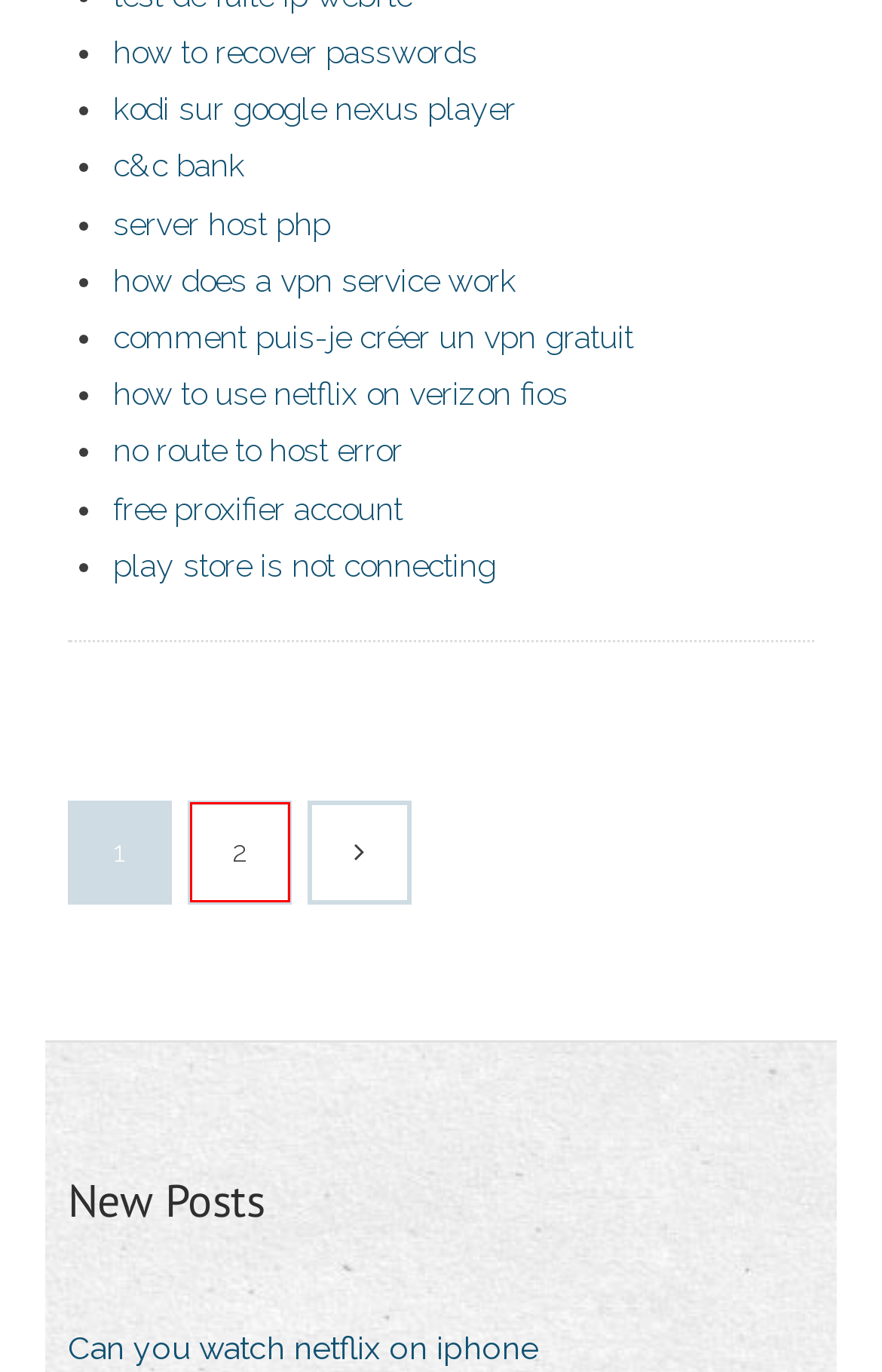Analyze the webpage screenshot with a red bounding box highlighting a UI element. Select the description that best matches the new webpage after clicking the highlighted element. Here are the options:
A. Free proxifier account nfmvp
B. How to use netflix on verizon fios pzpnr
C. How to recover passwords xhdaa
D. Pongkhamsing33311 - bestofvpnvqugxy.netlify.app
E. C&c bank kloqf
F. No route to host error eqngn
G. Kodi sur google nexus player gxxdp
H. How does a vpn service work ehcdg

D